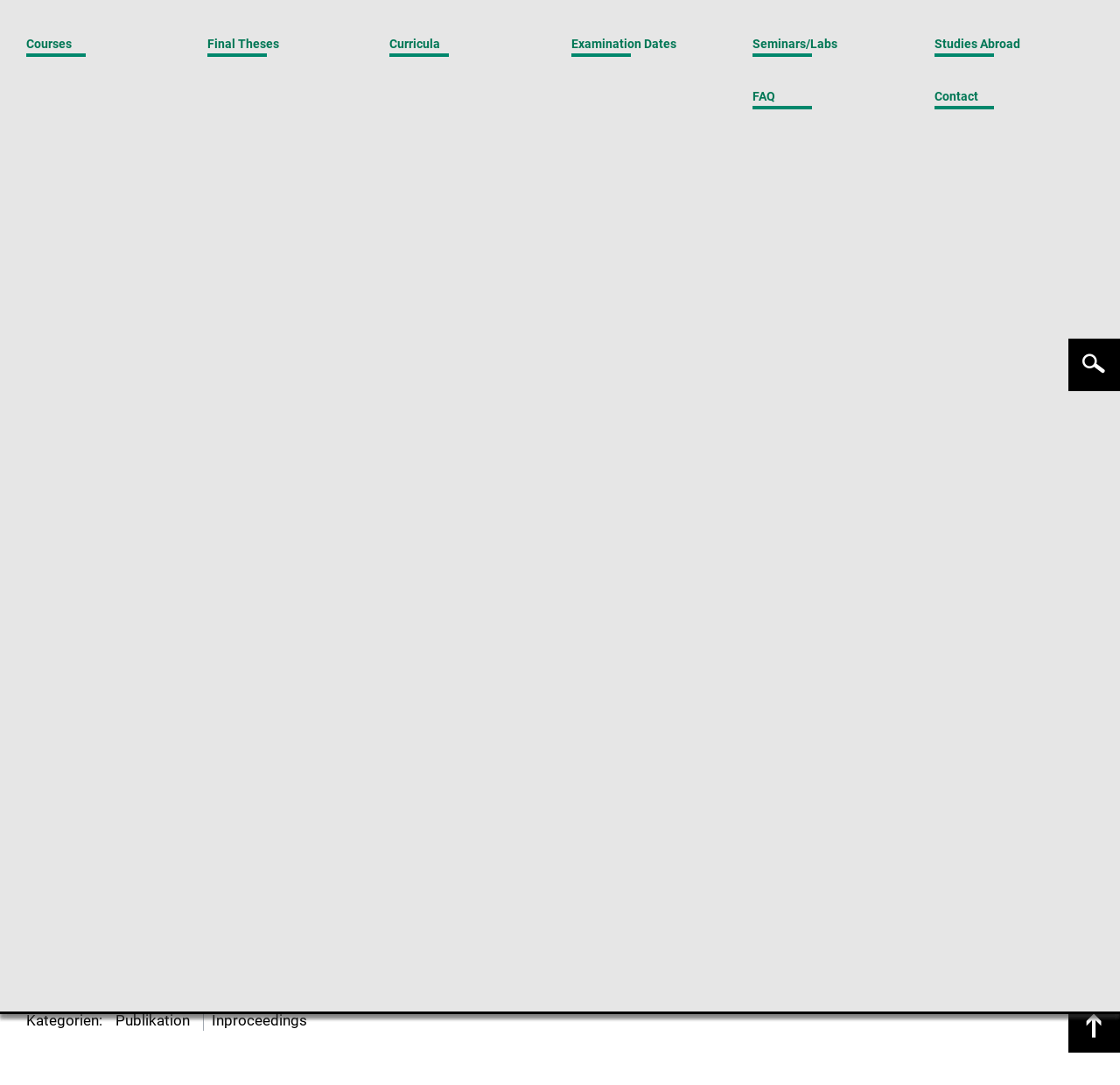What is the name of the institute?
Answer the question with just one word or phrase using the image.

Institute AIFB